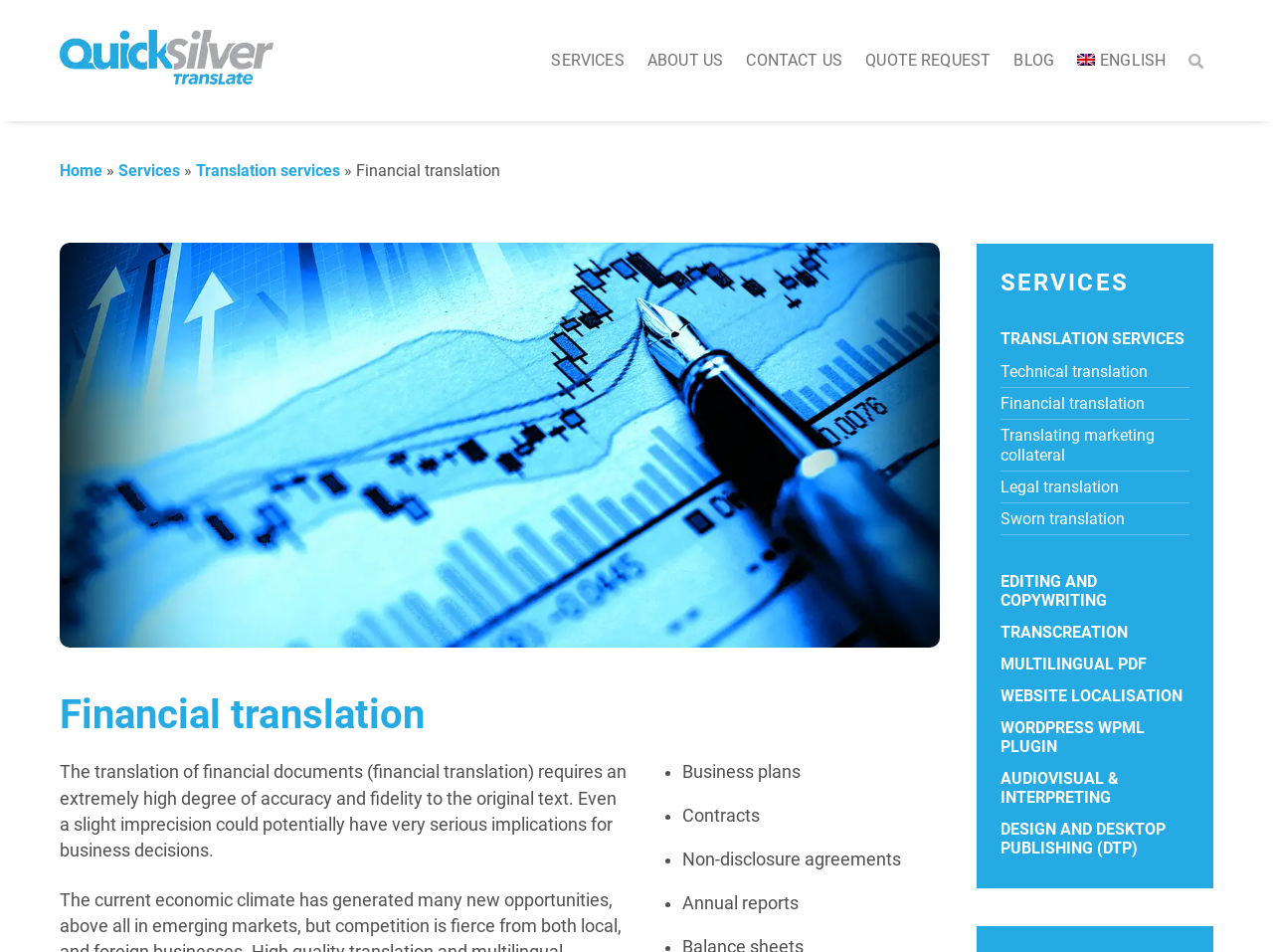What is the main focus of QuickSilver Translate?
Look at the image and answer the question with a single word or phrase.

Financial translation